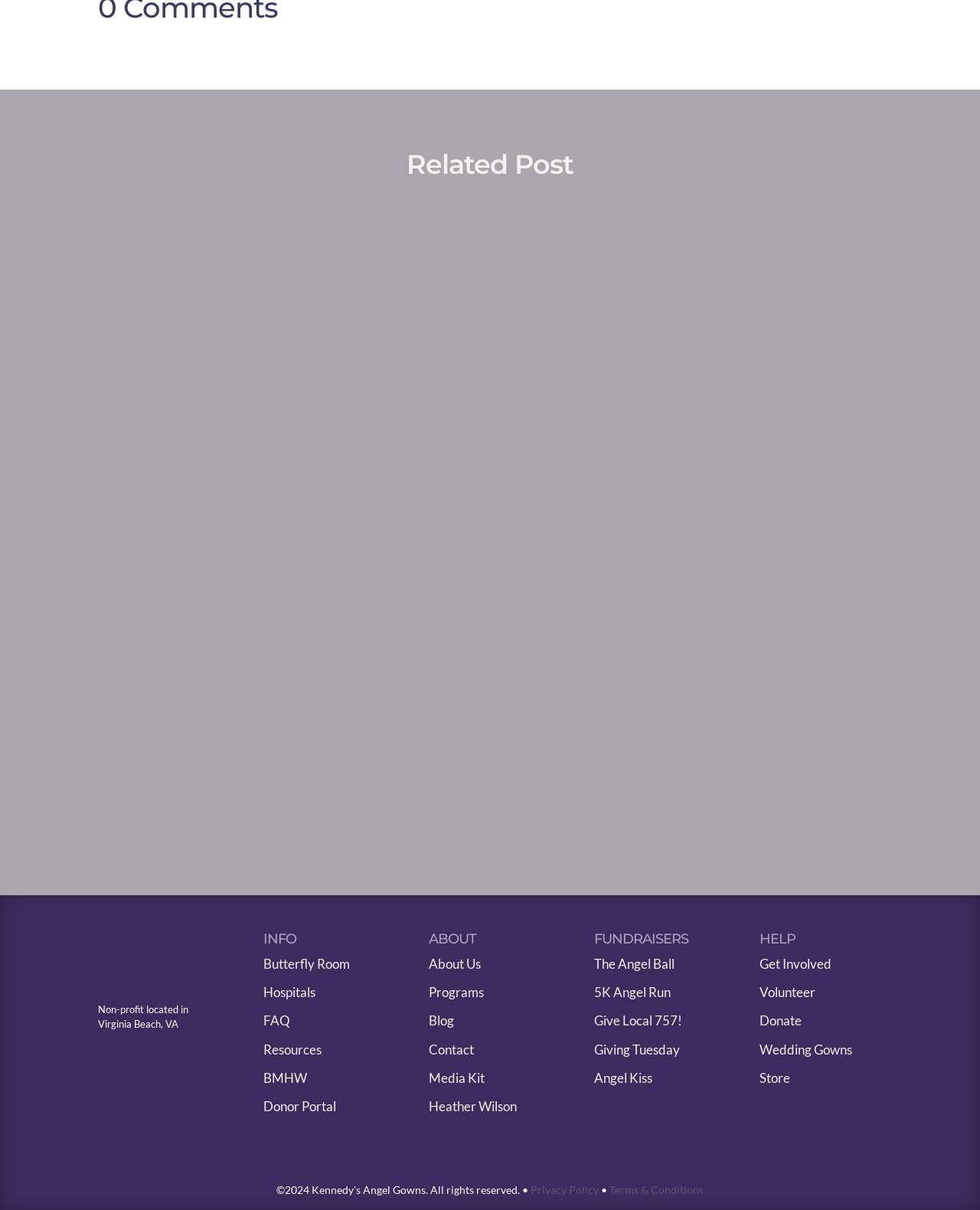Determine the bounding box of the UI component based on this description: "Terms & Conditions". The bounding box coordinates should be four float values between 0 and 1, i.e., [left, top, right, bottom].

[0.622, 0.978, 0.718, 0.989]